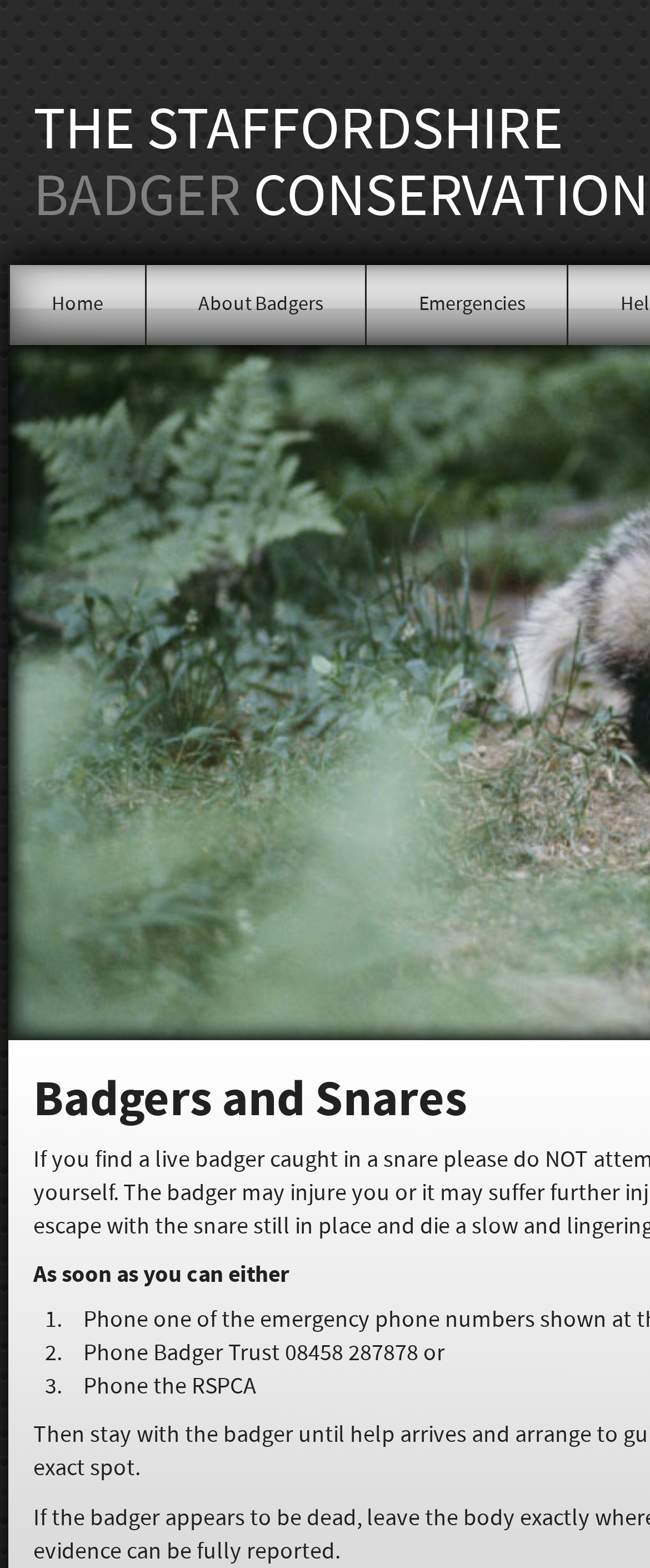How many navigation links are there?
Based on the visual details in the image, please answer the question thoroughly.

I counted the number of links in the top navigation bar, which are 'Home', 'About Badgers', and 'Emergencies', so there are 3 navigation links.